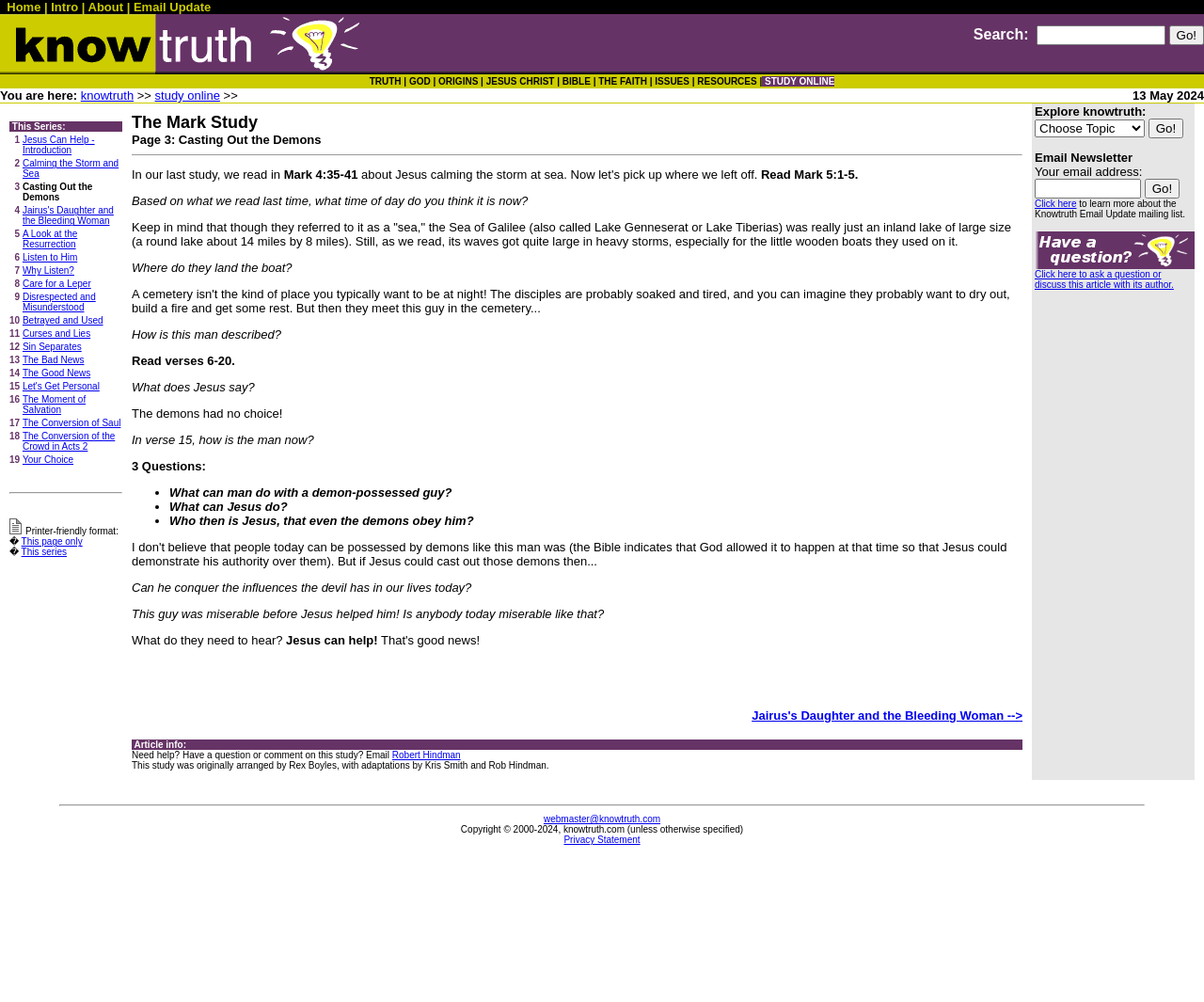Provide an in-depth caption for the webpage.

The webpage is titled "Casting Out the Demons - knowtruth" and has a navigation menu at the top with links to "Home", "Intro", "About", and "Email Update". Below the navigation menu, there is a logo of "knowtruth" on the left and a search bar with a "Go!" button on the right.

Underneath the search bar, there are three rows of small images, with two images in each row. These images are not described, but they appear to be decorative or separators.

The main content of the webpage is a study guide or article titled "The Mark Study Page 3: Casting Out the Demons". The article is divided into sections with headings and paragraphs of text. The text discusses a biblical passage from Mark 5:1-5 and asks questions about the story, such as what time of day it is and how the man in the cemetery is described. The article also includes three questions for reflection: "What can man do with a demon-possessed guy?", "What can Jesus do?", and "Who then is Jesus, that even the demons obey him?".

The article continues to discuss the biblical passage and its implications, including the idea that Jesus can help people who are miserable and that he has authority over demons. There is also a link to another article titled "Jairus's Daughter and the Bleeding Woman".

At the bottom of the webpage, there is a section with article information, including the option to email Robert Hindman for help or to comment on the study. The study was originally arranged by Rex Boyles and adapted by Kris Smith and Rob Hindman.